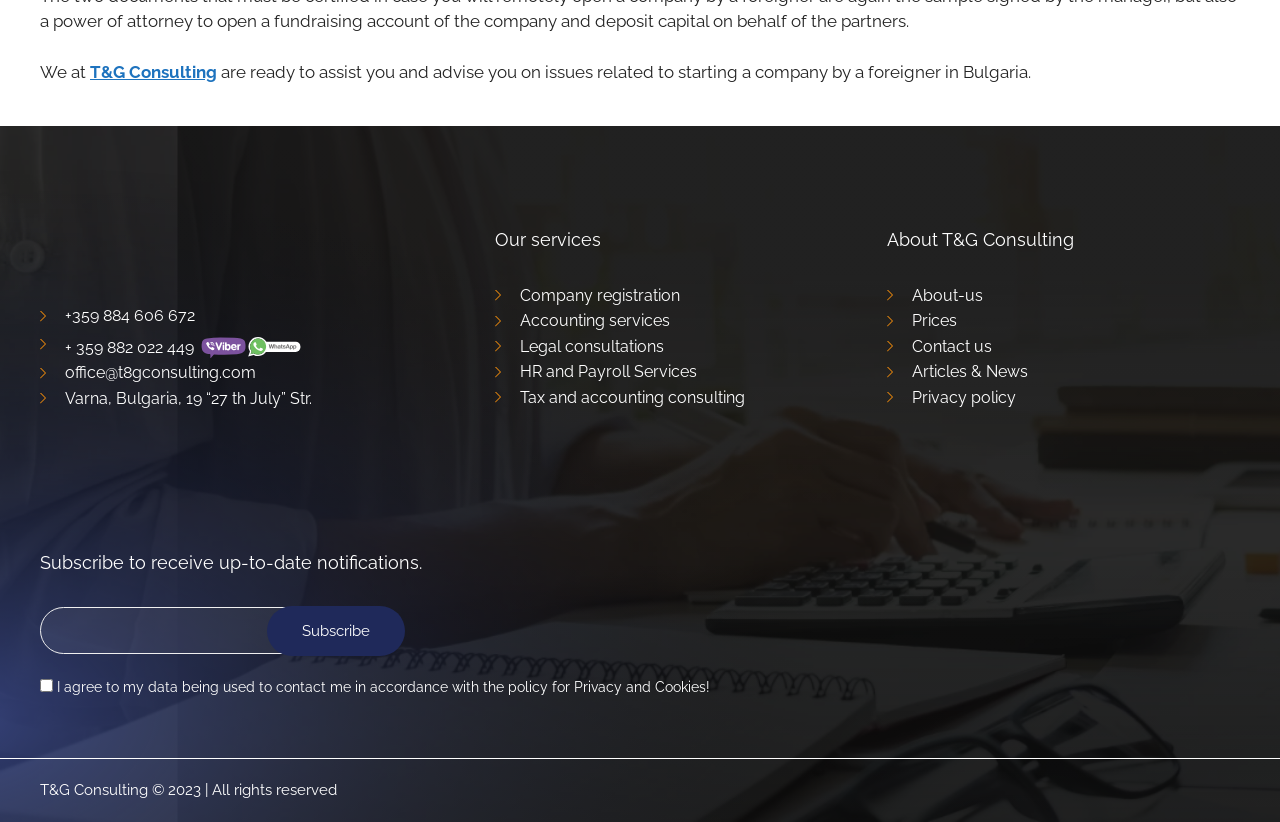What services does the company offer?
Give a single word or phrase as your answer by examining the image.

Company registration, Accounting services, etc.